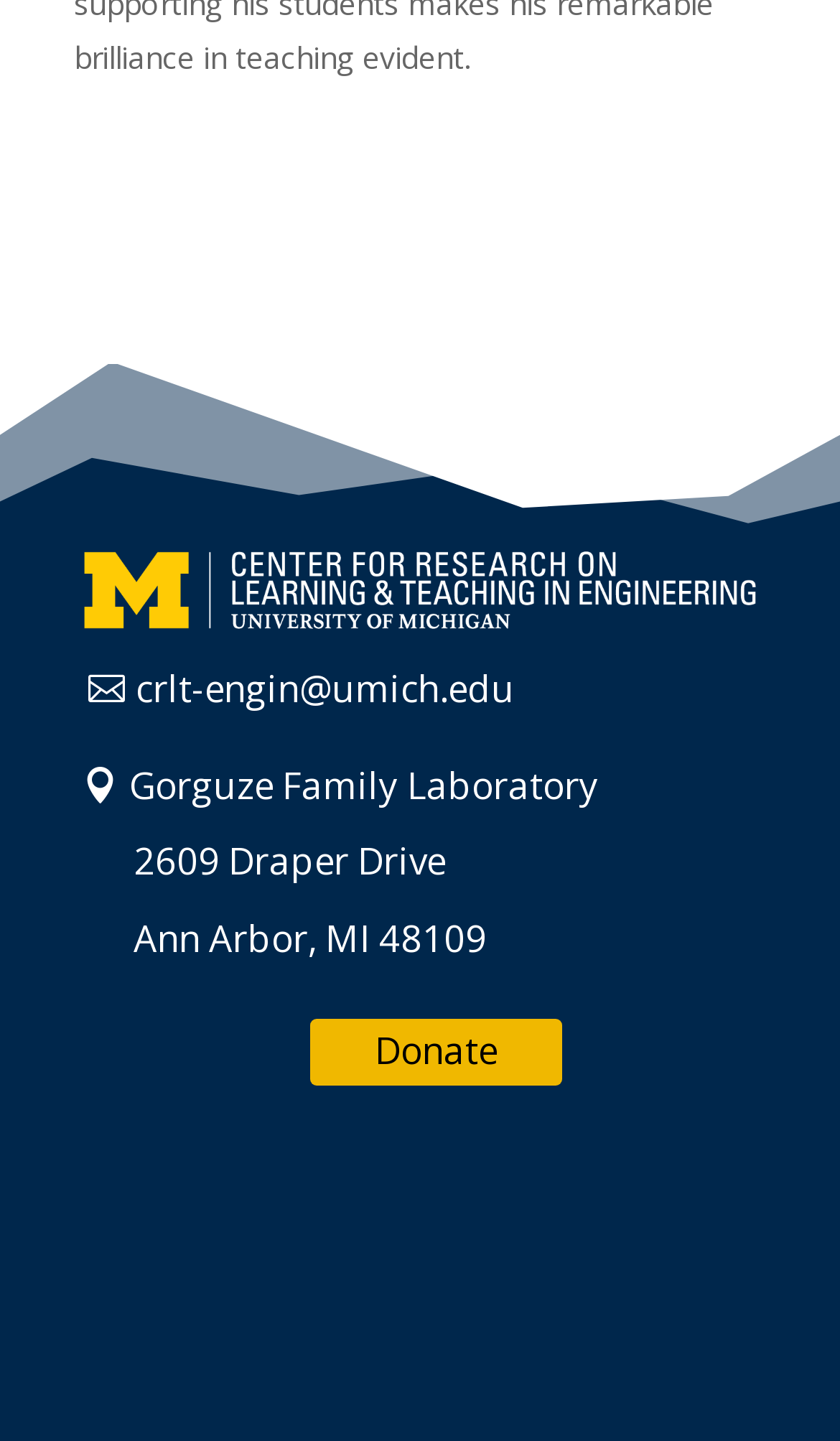Provide the bounding box coordinates in the format (top-left x, top-left y, bottom-right x, bottom-right y). All values are floating point numbers between 0 and 1. Determine the bounding box coordinate of the UI element described as: Donate

[0.369, 0.707, 0.669, 0.753]